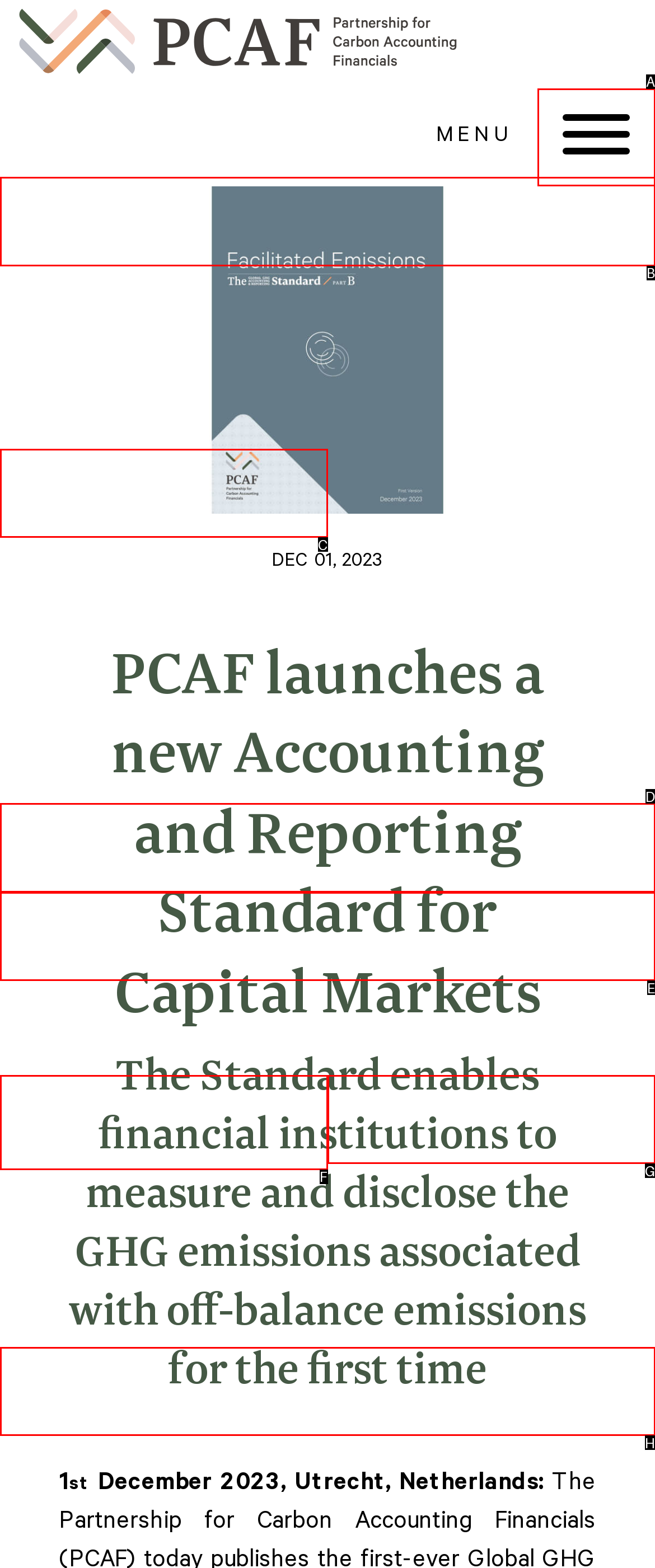Select the HTML element that matches the description: Projects. Provide the letter of the chosen option as your answer.

H